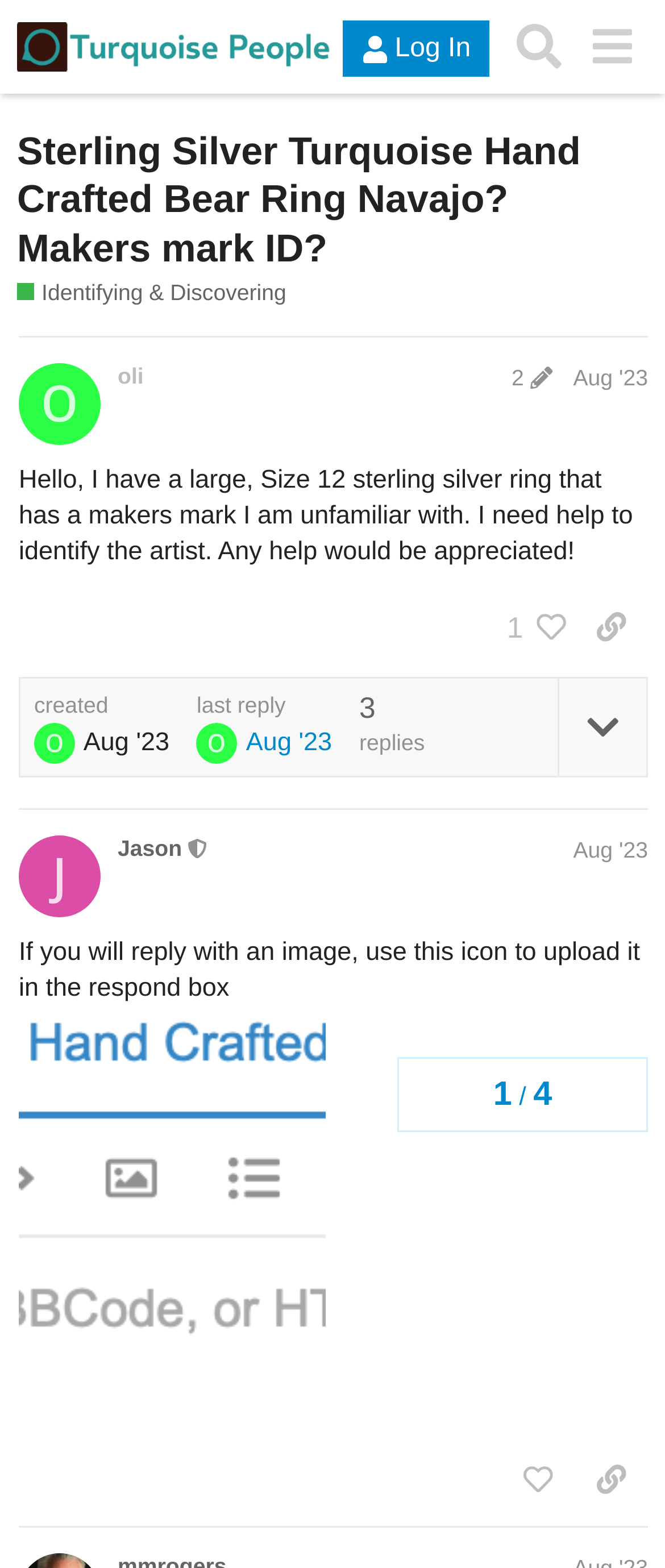Please locate the clickable area by providing the bounding box coordinates to follow this instruction: "Log in to the website".

[0.516, 0.014, 0.736, 0.049]